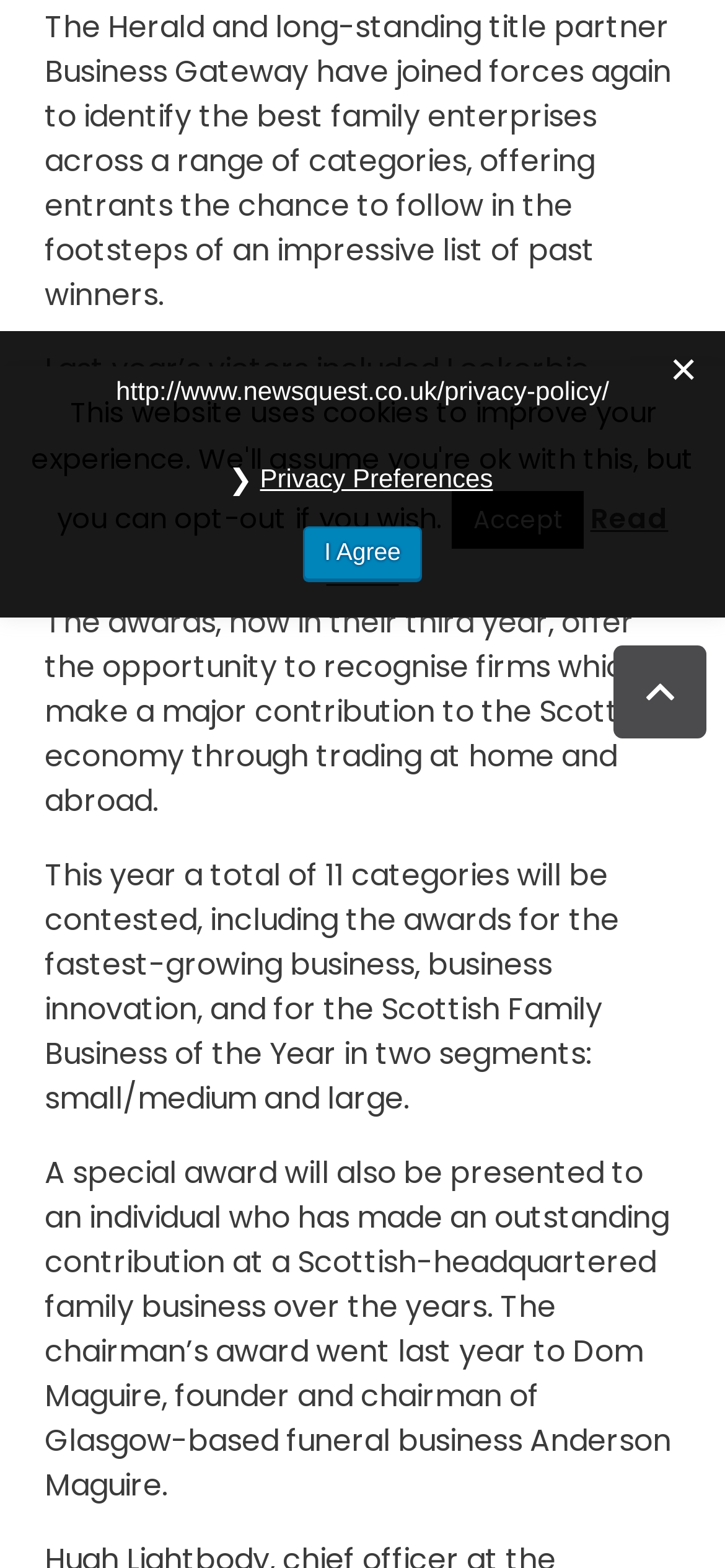Find the bounding box coordinates of the UI element according to this description: "Main Menu".

None